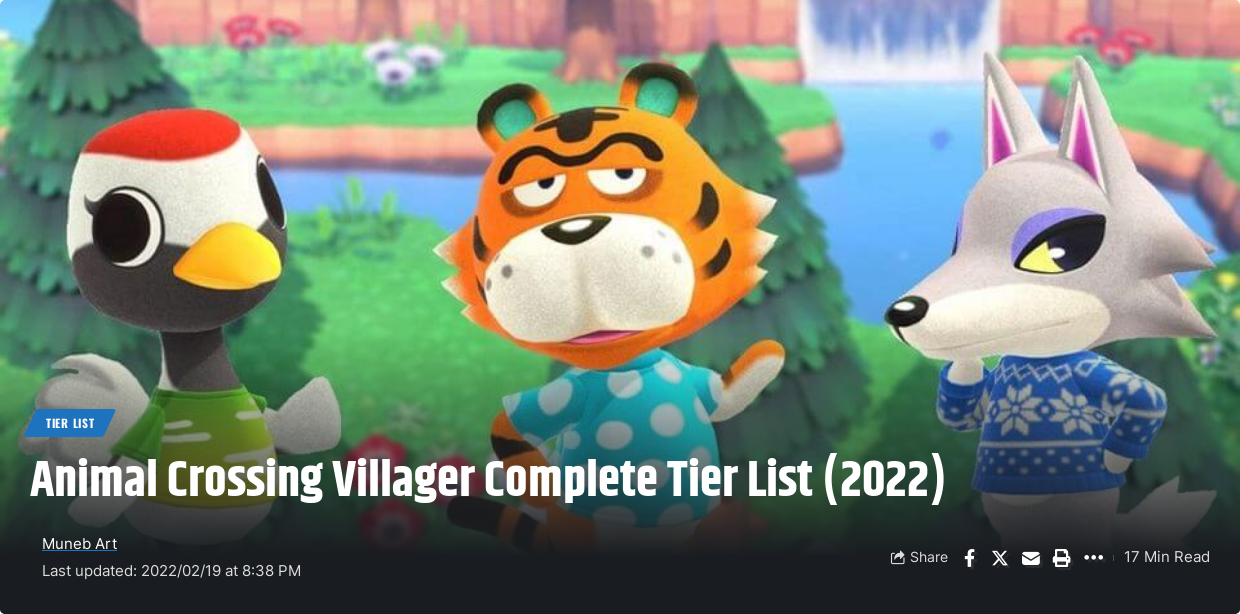How many villagers are depicted in the foreground?
Answer the question with a single word or phrase by looking at the picture.

Three